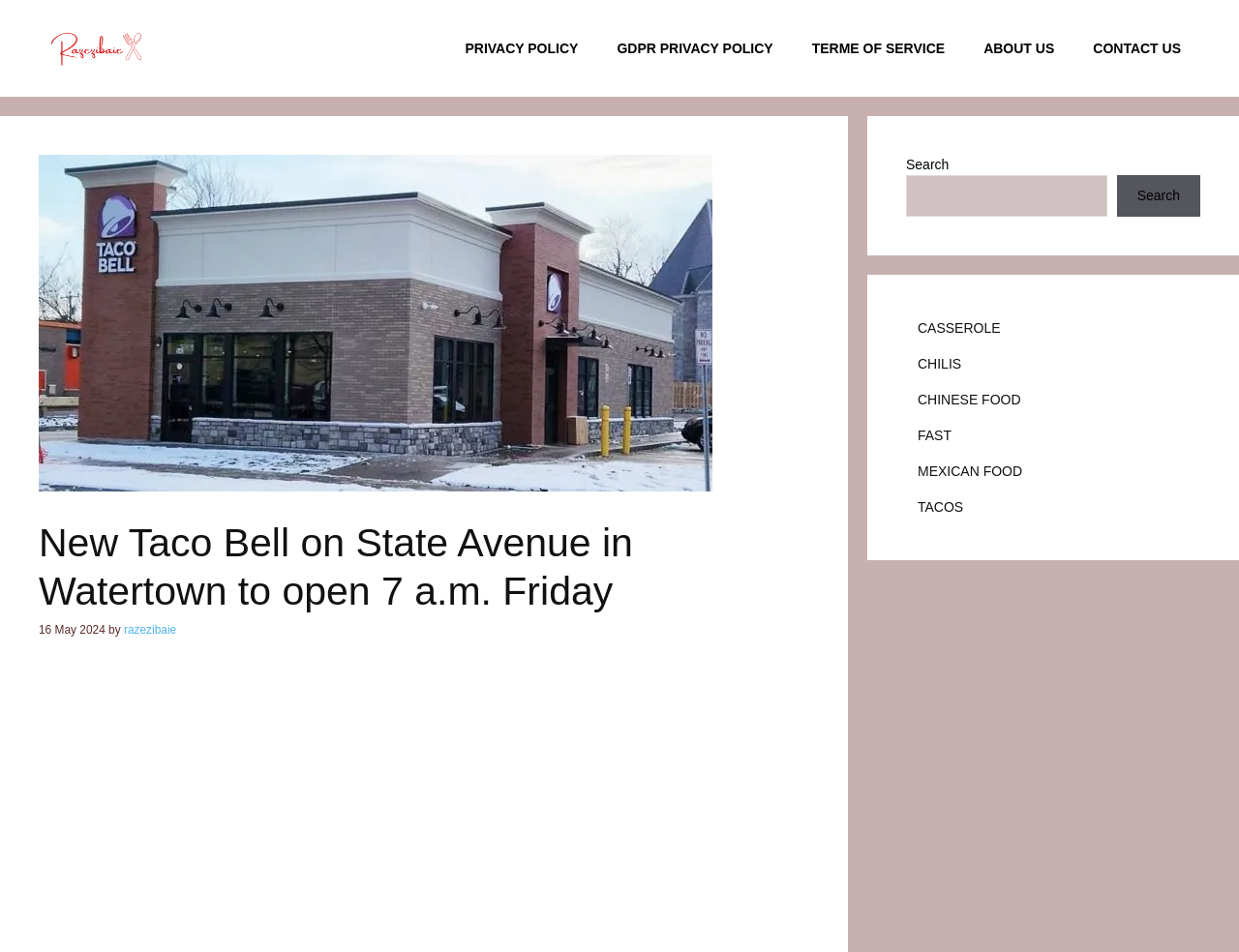Please find and report the bounding box coordinates of the element to click in order to perform the following action: "Contact the website administrator". The coordinates should be expressed as four float numbers between 0 and 1, in the format [left, top, right, bottom].

[0.867, 0.02, 0.969, 0.081]